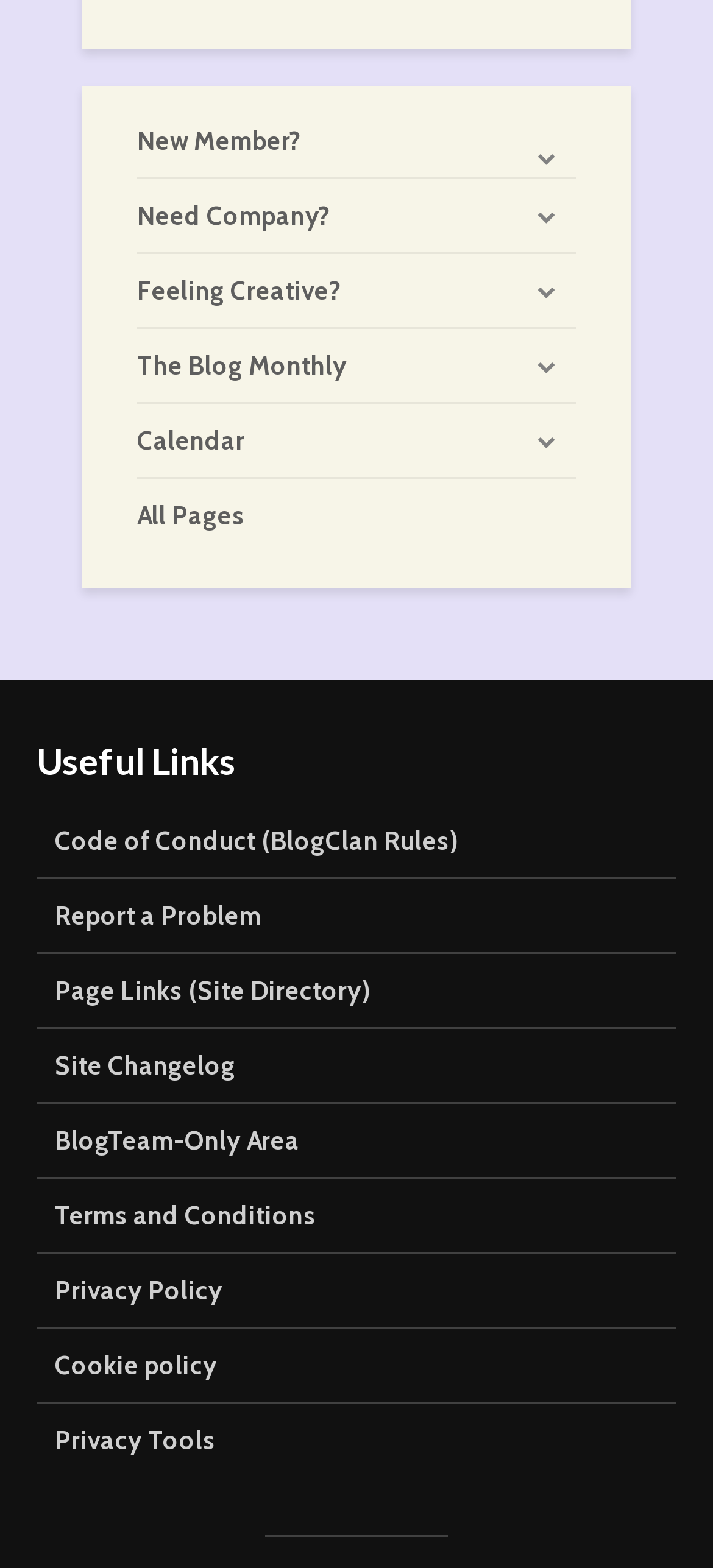Please pinpoint the bounding box coordinates for the region I should click to adhere to this instruction: "View 'Code of Conduct (BlogClan Rules)'".

[0.051, 0.525, 0.949, 0.561]